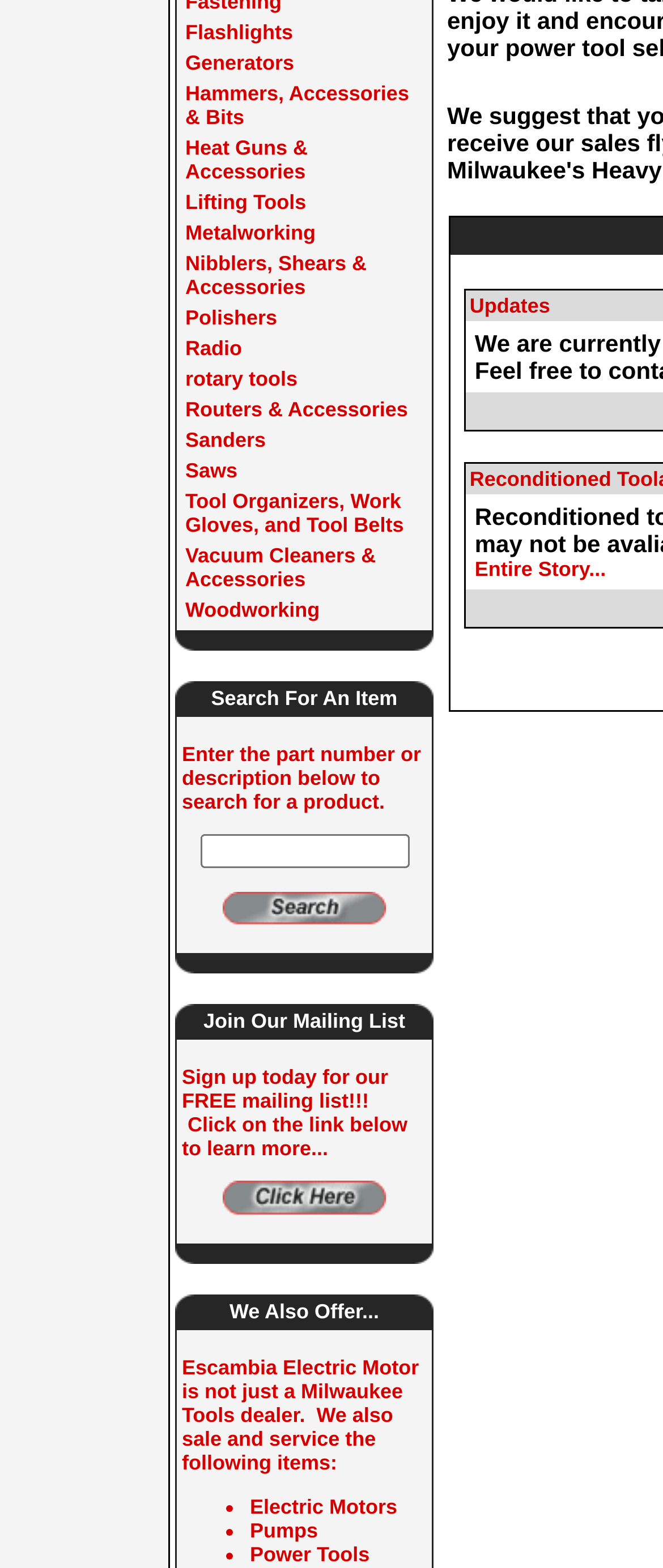Locate the bounding box of the UI element based on this description: "name="term"". Provide four float numbers between 0 and 1 as [left, top, right, bottom].

[0.301, 0.532, 0.617, 0.554]